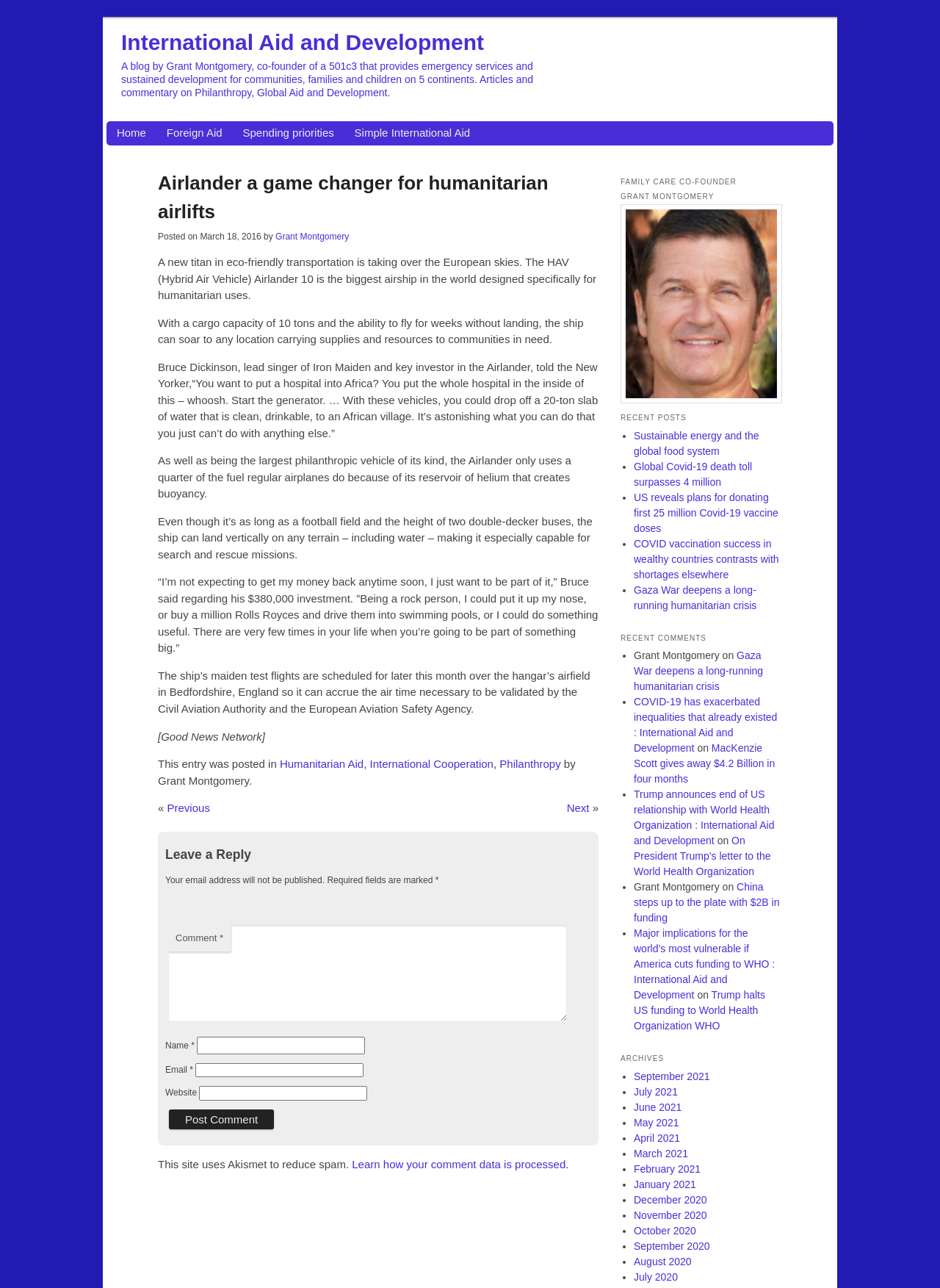From the image, can you give a detailed response to the question below:
What is the name of the organization that Grant Montgomery co-founded?

The blog post mentions that Grant Montgomery is the co-founder of Family Care, a 501c3 organization that provides emergency services and sustained development for communities, families, and children on 5 continents.